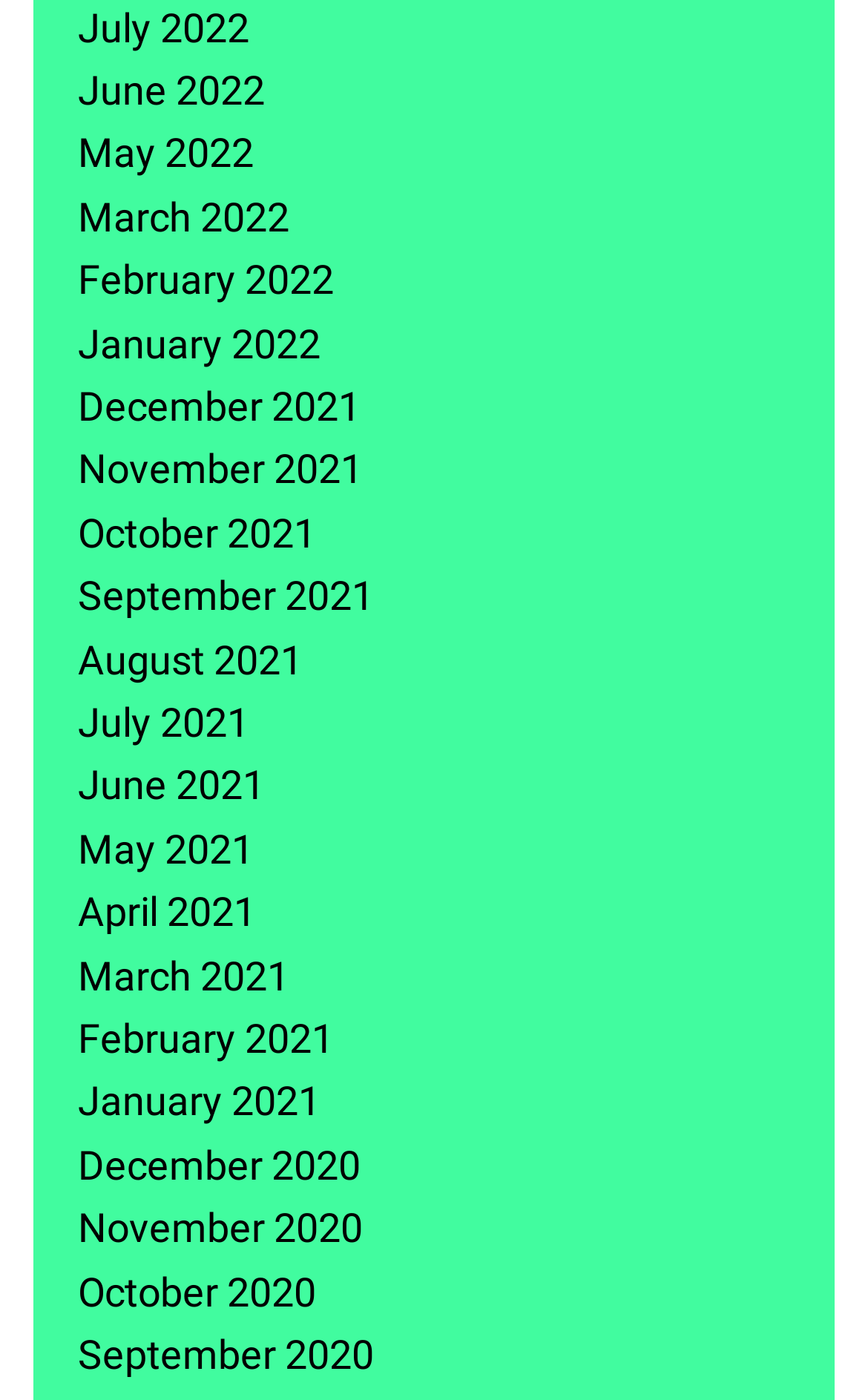Please provide the bounding box coordinates for the element that needs to be clicked to perform the instruction: "view June 2021". The coordinates must consist of four float numbers between 0 and 1, formatted as [left, top, right, bottom].

[0.09, 0.544, 0.305, 0.578]